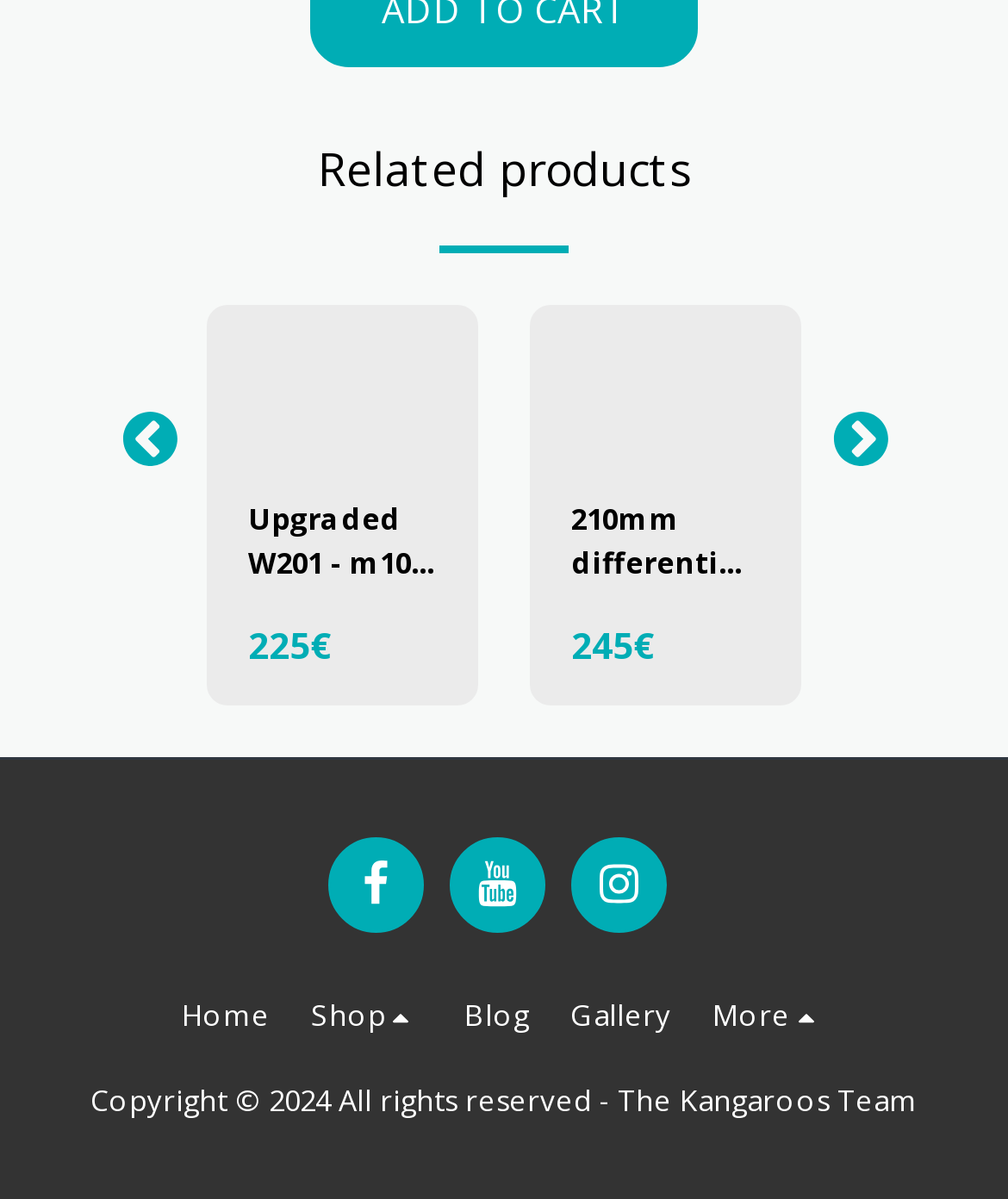How many navigation links are there at the bottom of the page?
Give a detailed explanation using the information visible in the image.

The navigation links are located at the bottom of the page and include links to 'Home', 'Shop', 'Blog', 'Gallery', and 'More'. There are a total of 5 navigation links.